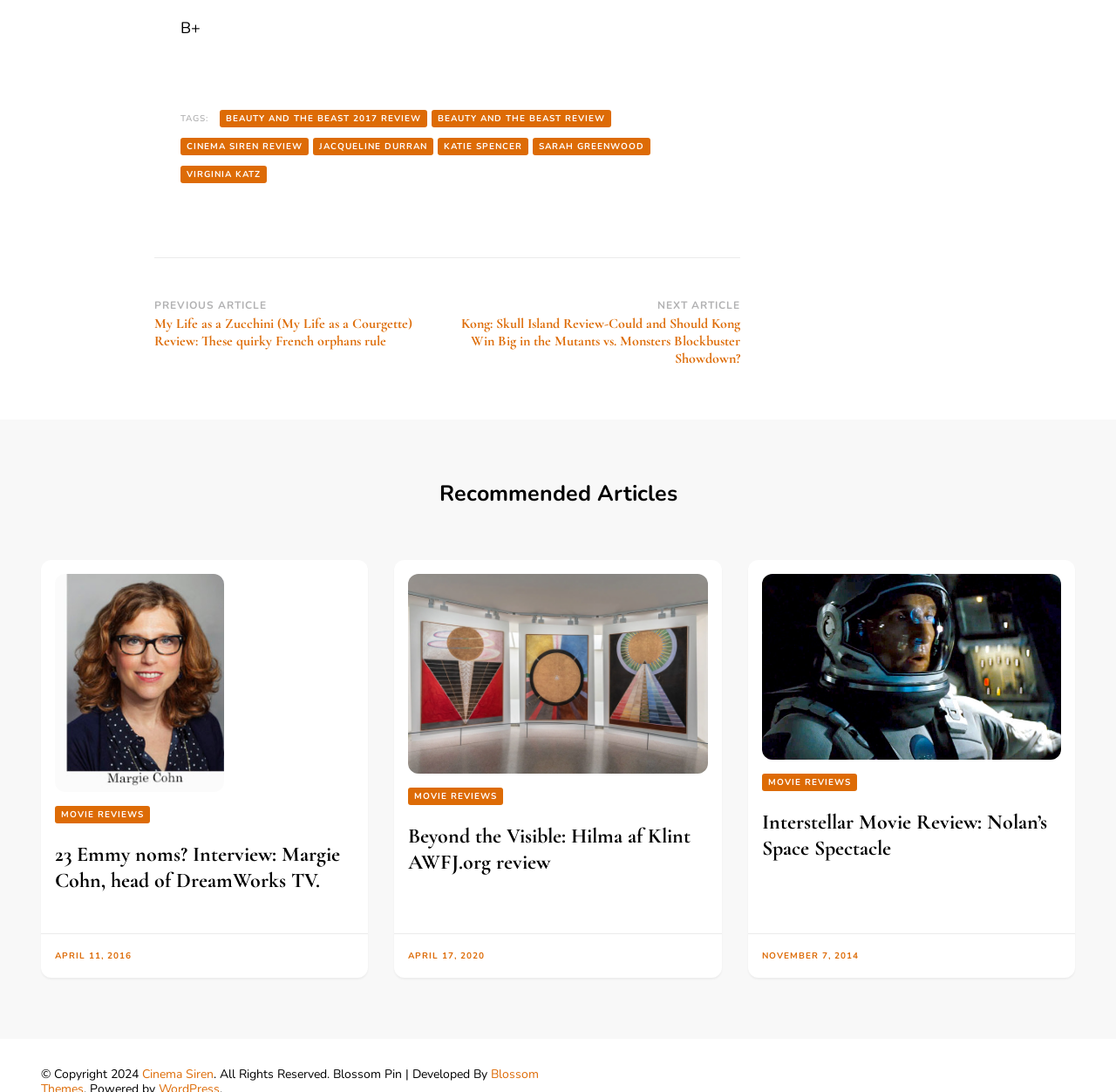Determine the bounding box coordinates for the HTML element mentioned in the following description: "cinema siren review". The coordinates should be a list of four floats ranging from 0 to 1, represented as [left, top, right, bottom].

[0.162, 0.126, 0.277, 0.142]